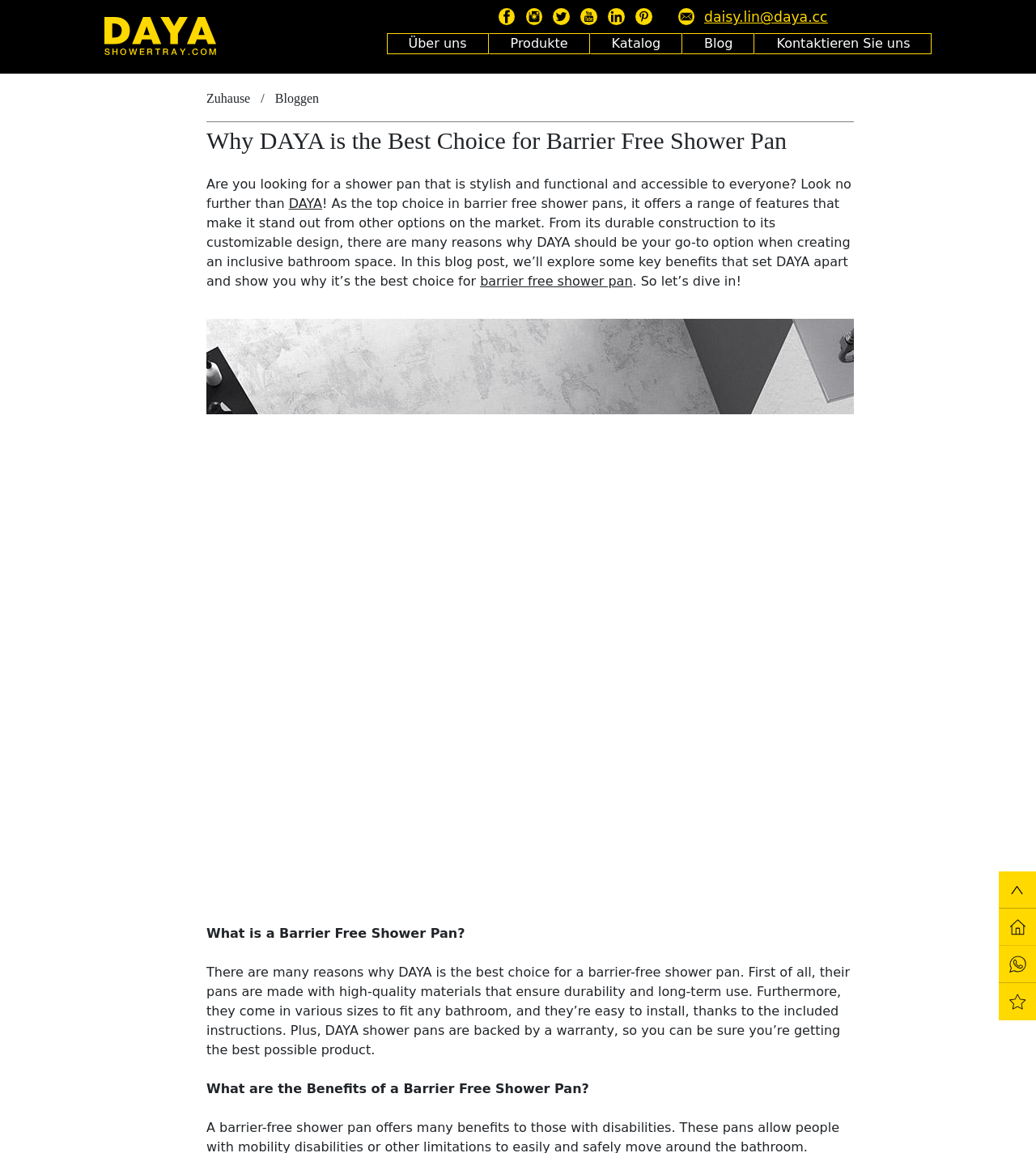With reference to the screenshot, provide a detailed response to the question below:
What is the purpose of DAYA's shower pans?

According to the webpage, DAYA's shower pans are designed to create an inclusive bathroom space, implying that they are accessible to everyone, regardless of their abilities.